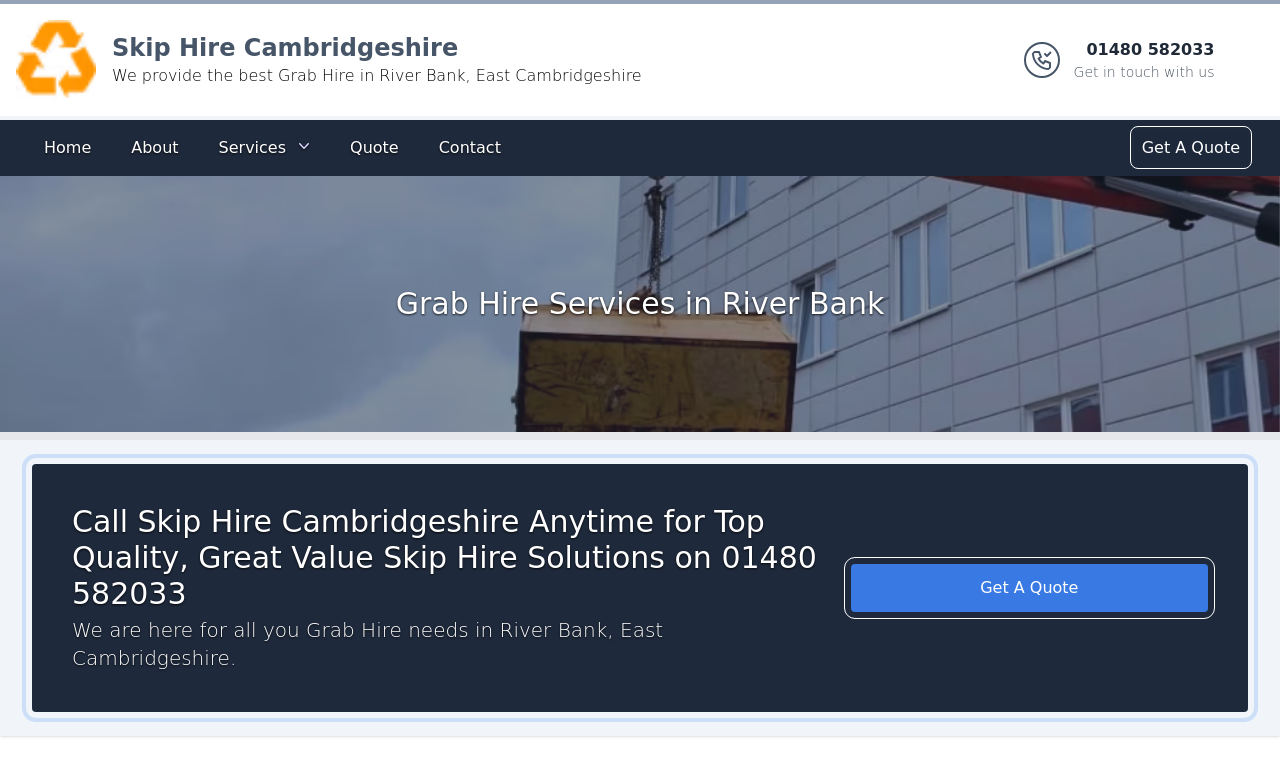Please give a concise answer to this question using a single word or phrase: 
What is the phone number to get in touch with Skip Hire Cambridgeshire?

01480 582033